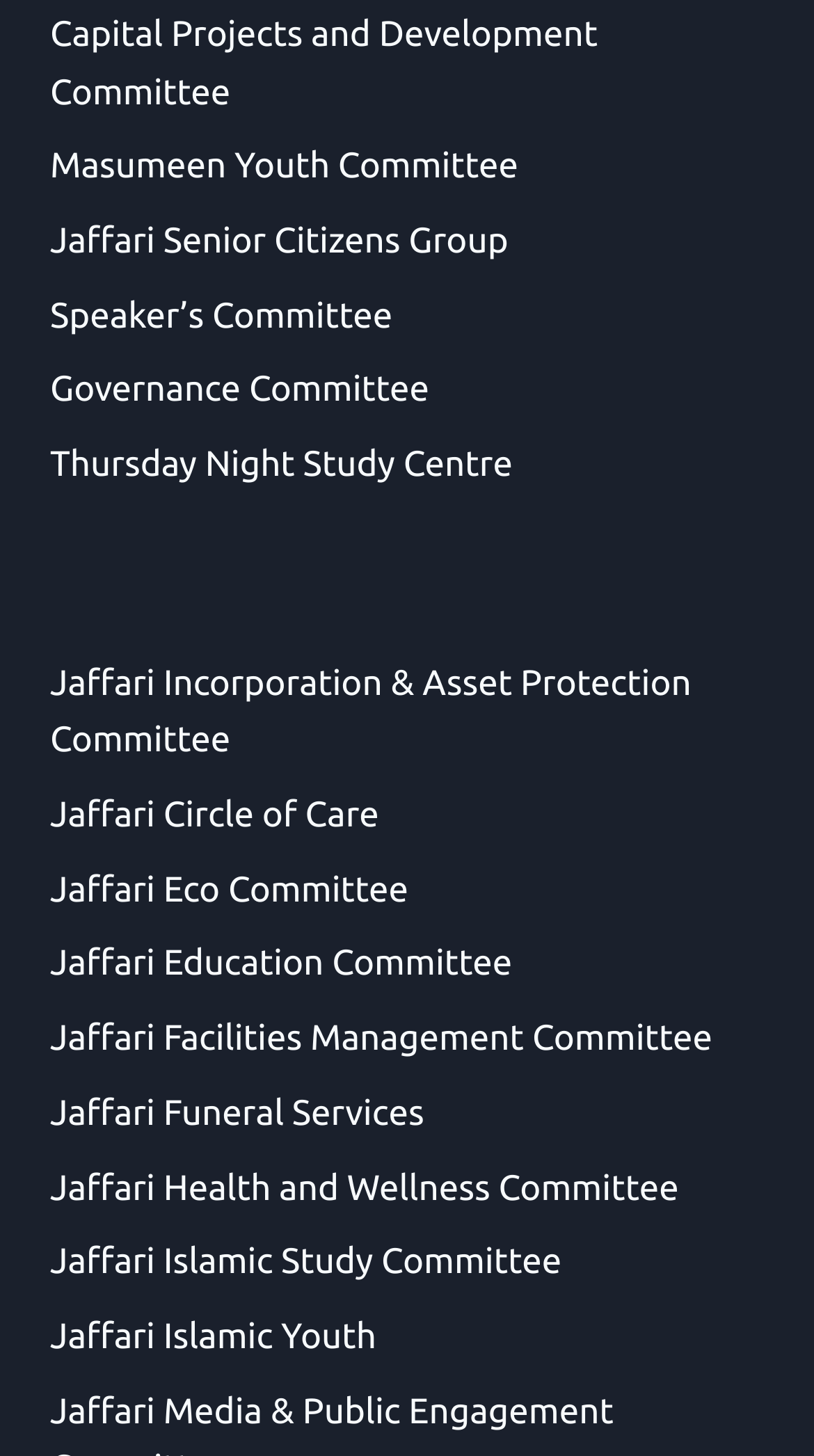Pinpoint the bounding box coordinates of the clickable element needed to complete the instruction: "go to Jaffari Islamic Study Committee". The coordinates should be provided as four float numbers between 0 and 1: [left, top, right, bottom].

[0.062, 0.847, 0.69, 0.886]